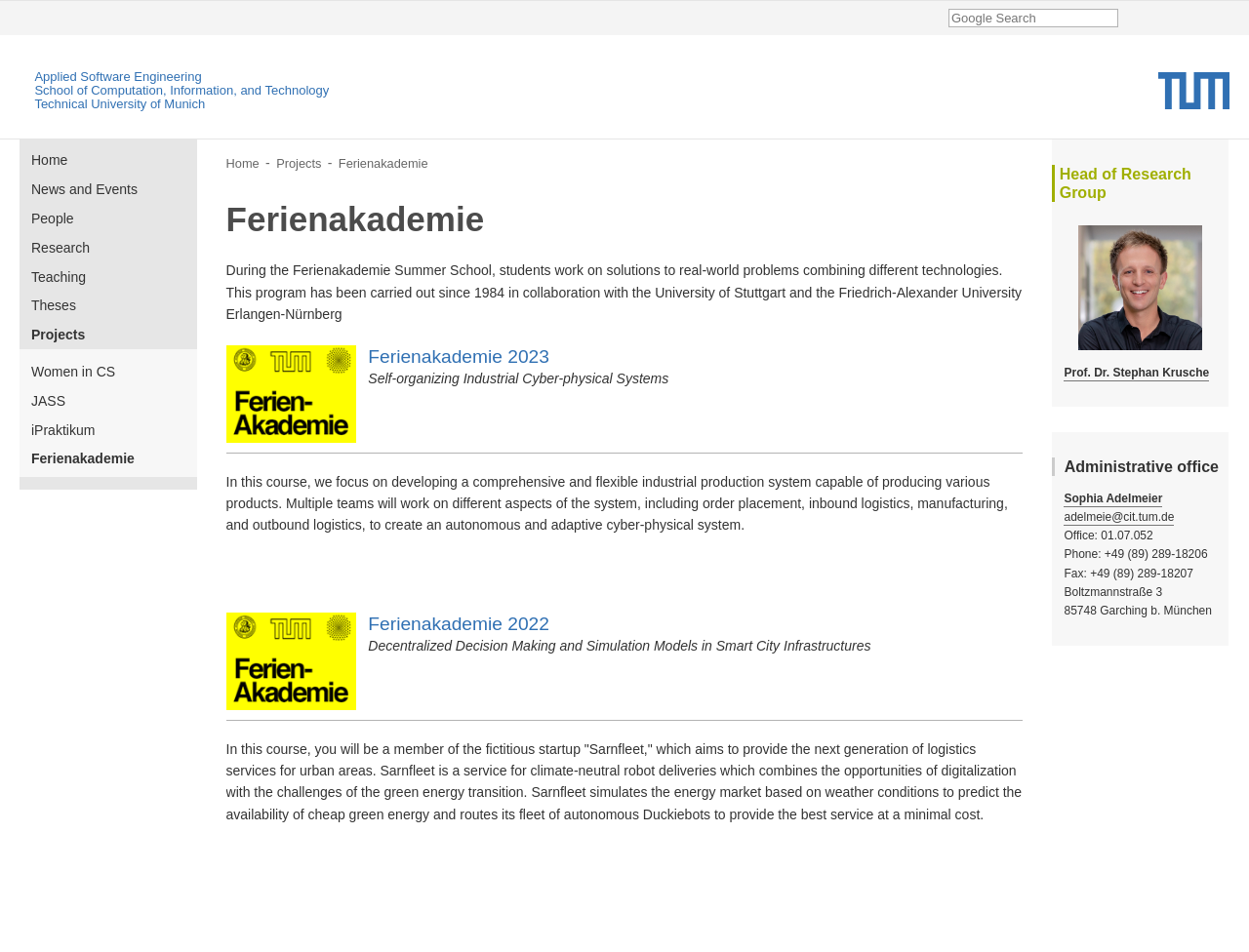Please provide a one-word or phrase answer to the question: 
What is the name of the summer school?

Ferienakademie